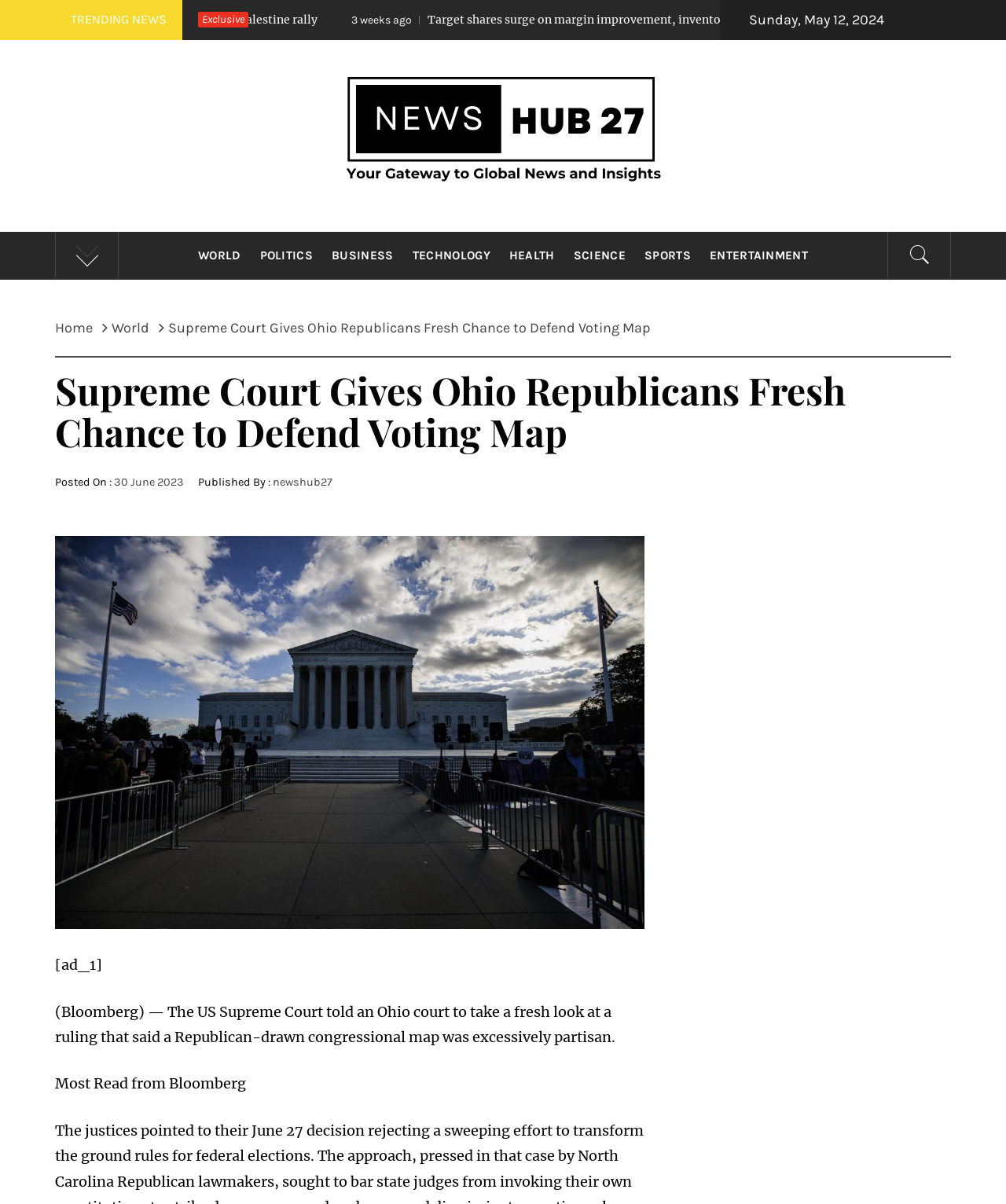Extract the main heading text from the webpage.

Supreme Court Gives Ohio Republicans Fresh Chance to Defend Voting Map